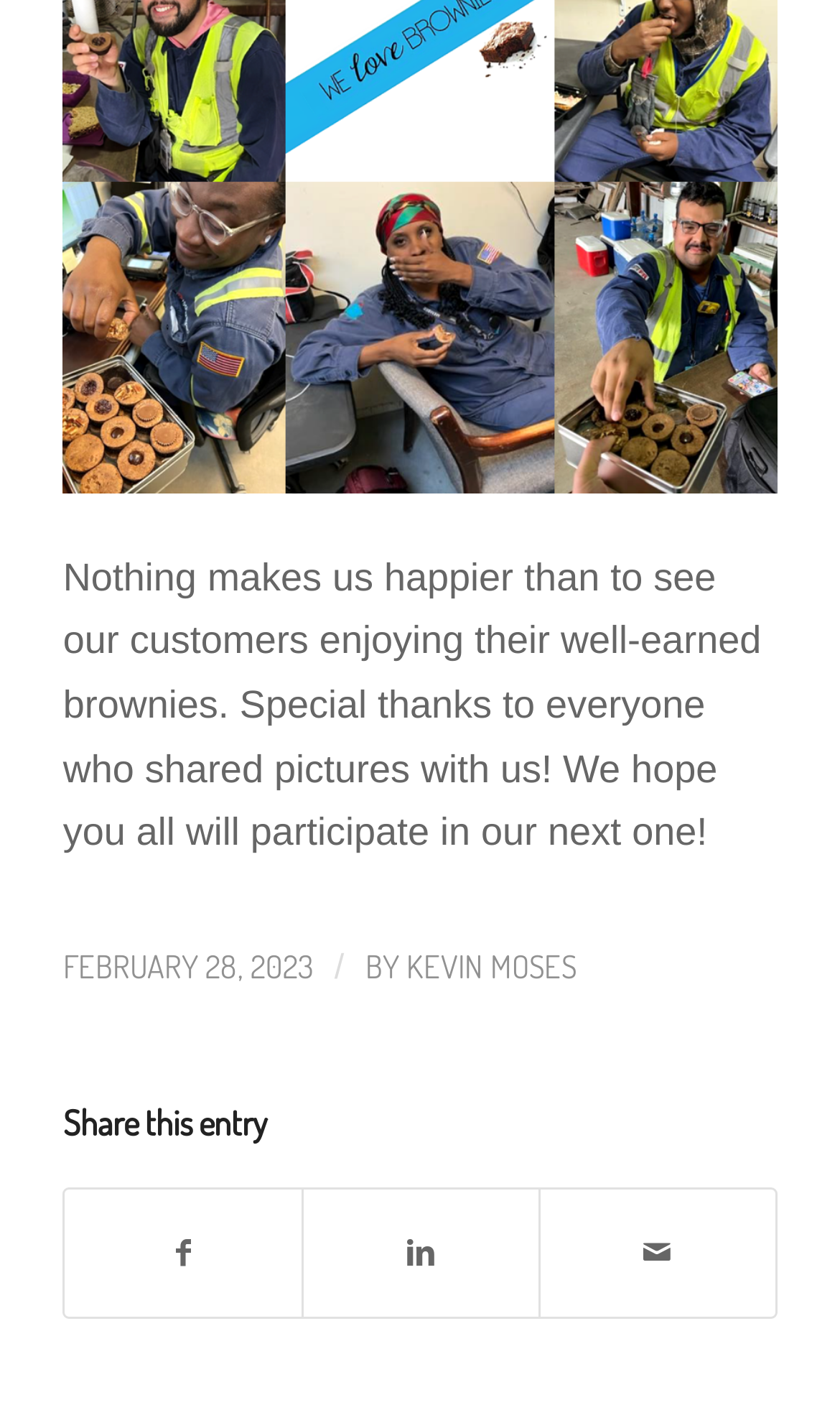What is the date mentioned in the webpage?
Observe the image and answer the question with a one-word or short phrase response.

FEBRUARY 28, 2023